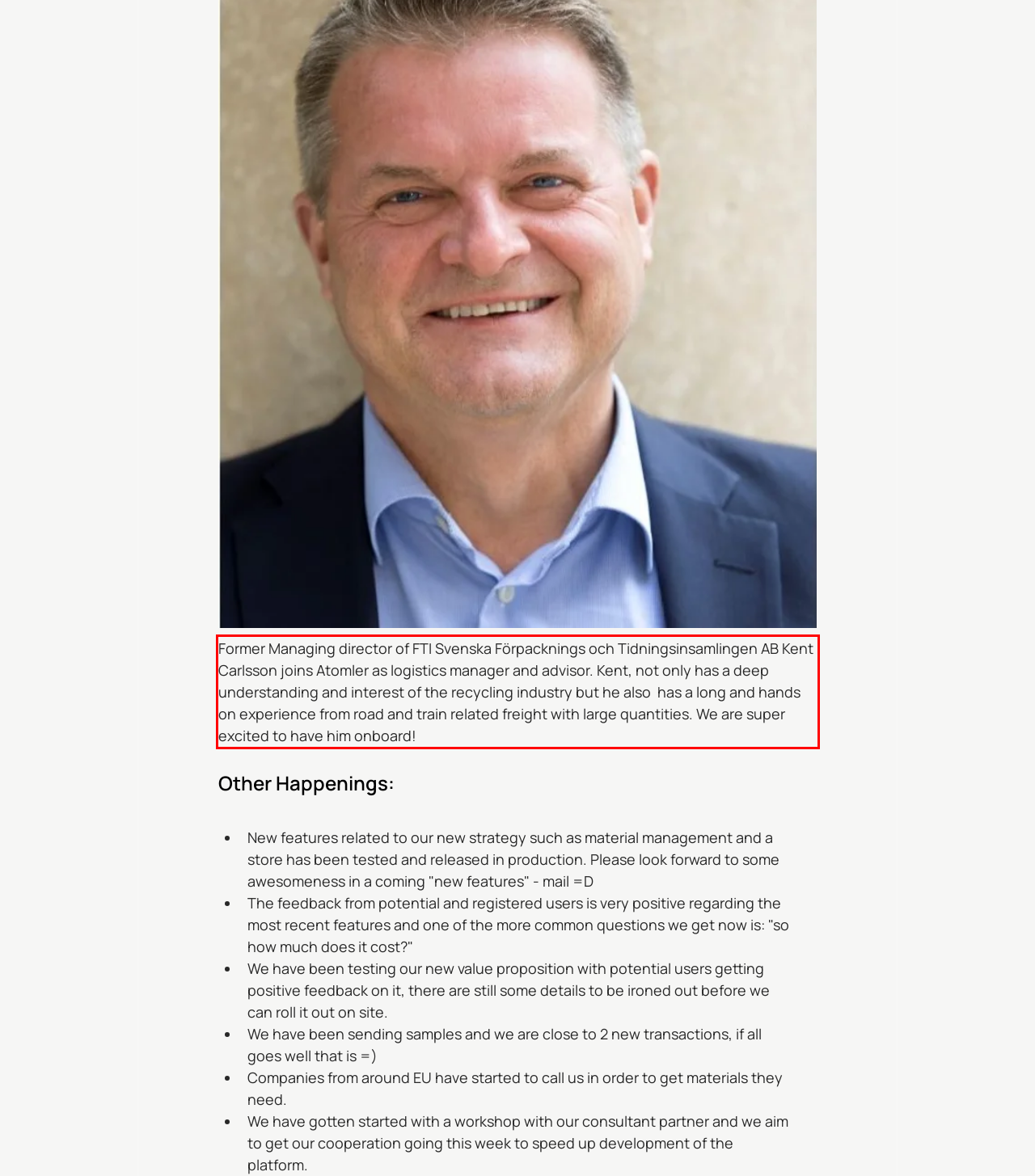Please perform OCR on the UI element surrounded by the red bounding box in the given webpage screenshot and extract its text content.

Former Managing director of FTI Svenska Förpacknings och Tidningsinsamlingen AB Kent Carlsson joins Atomler as logistics manager and advisor. Kent, not only has a deep understanding and interest of the recycling industry but he also has a long and hands on experience from road and train related freight with large quantities. We are super excited to have him onboard!